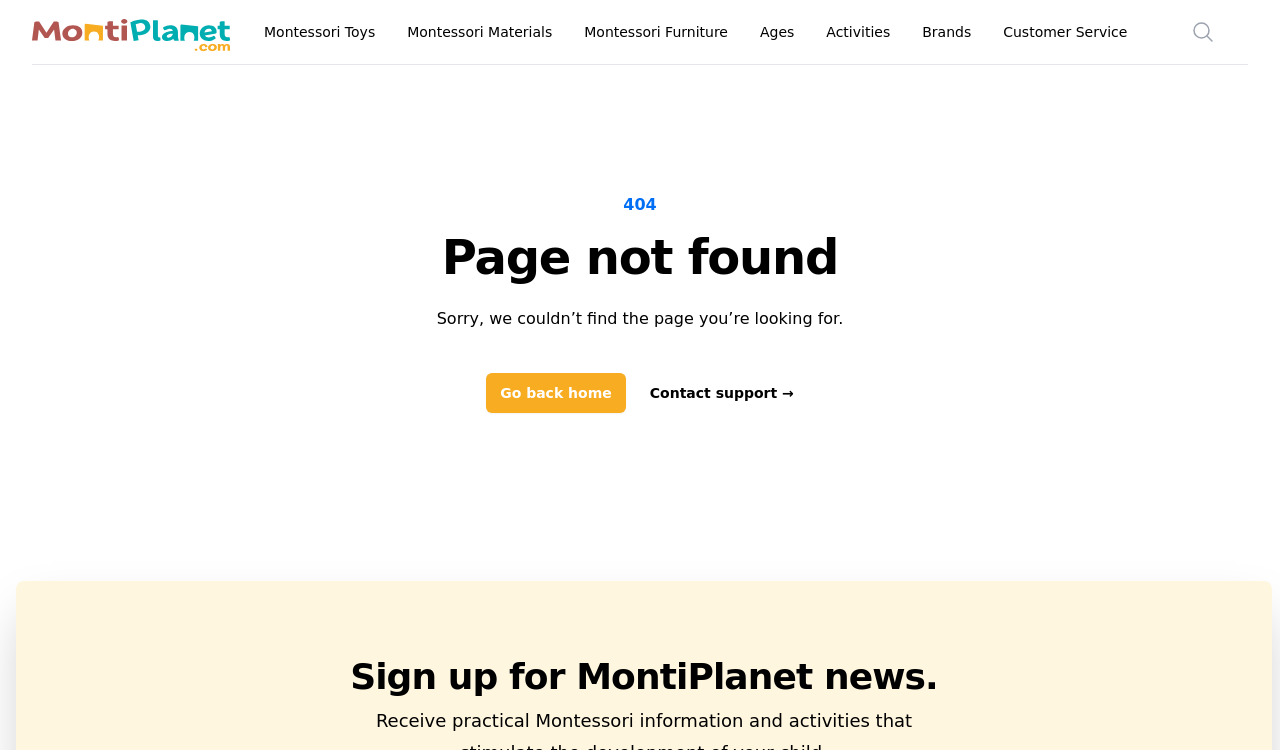Determine the main heading of the webpage and generate its text.

Page not found